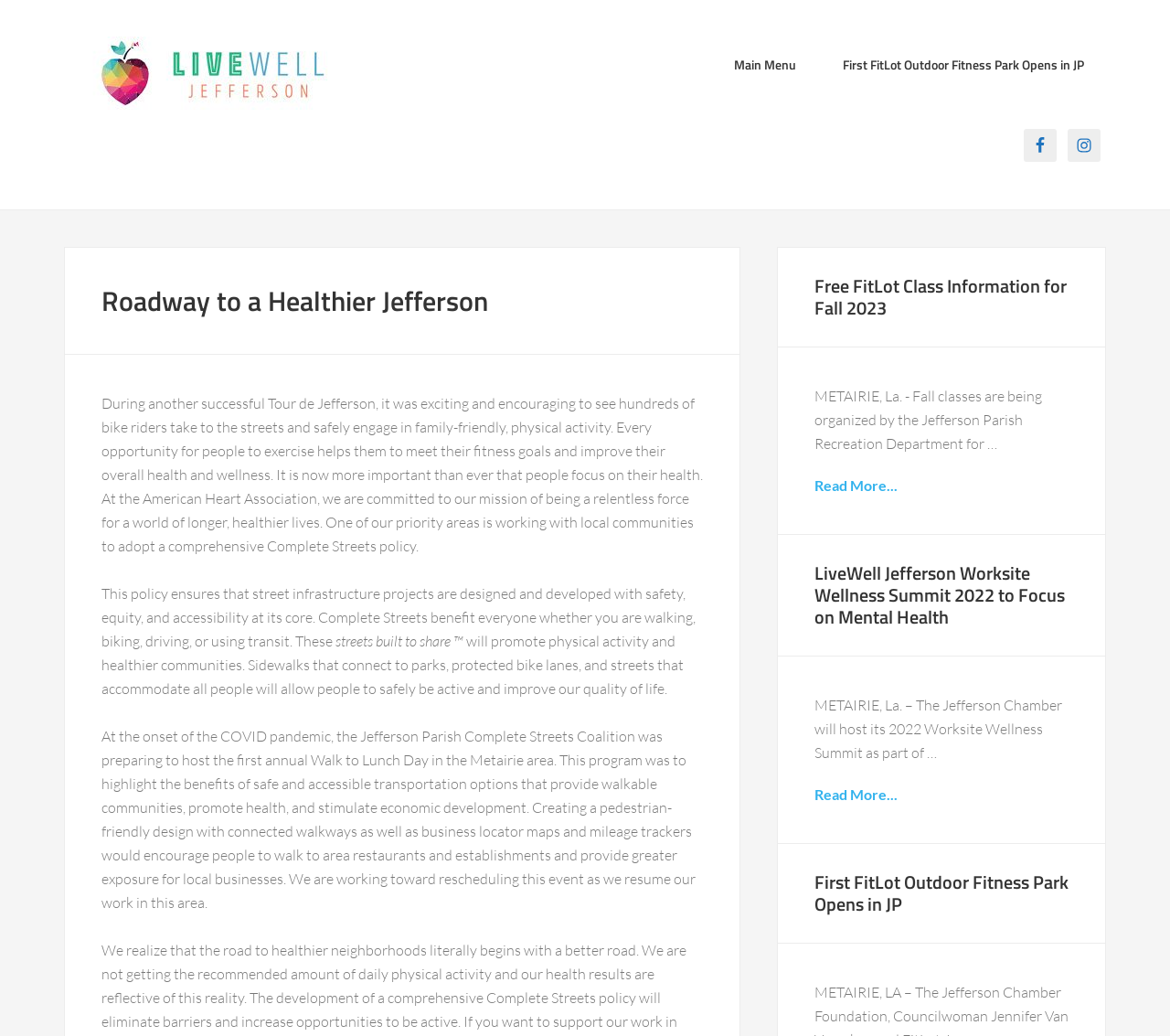Identify the bounding box coordinates of the area that should be clicked in order to complete the given instruction: "View Free FitLot Class Information for Fall 2023". The bounding box coordinates should be four float numbers between 0 and 1, i.e., [left, top, right, bottom].

[0.696, 0.262, 0.912, 0.311]